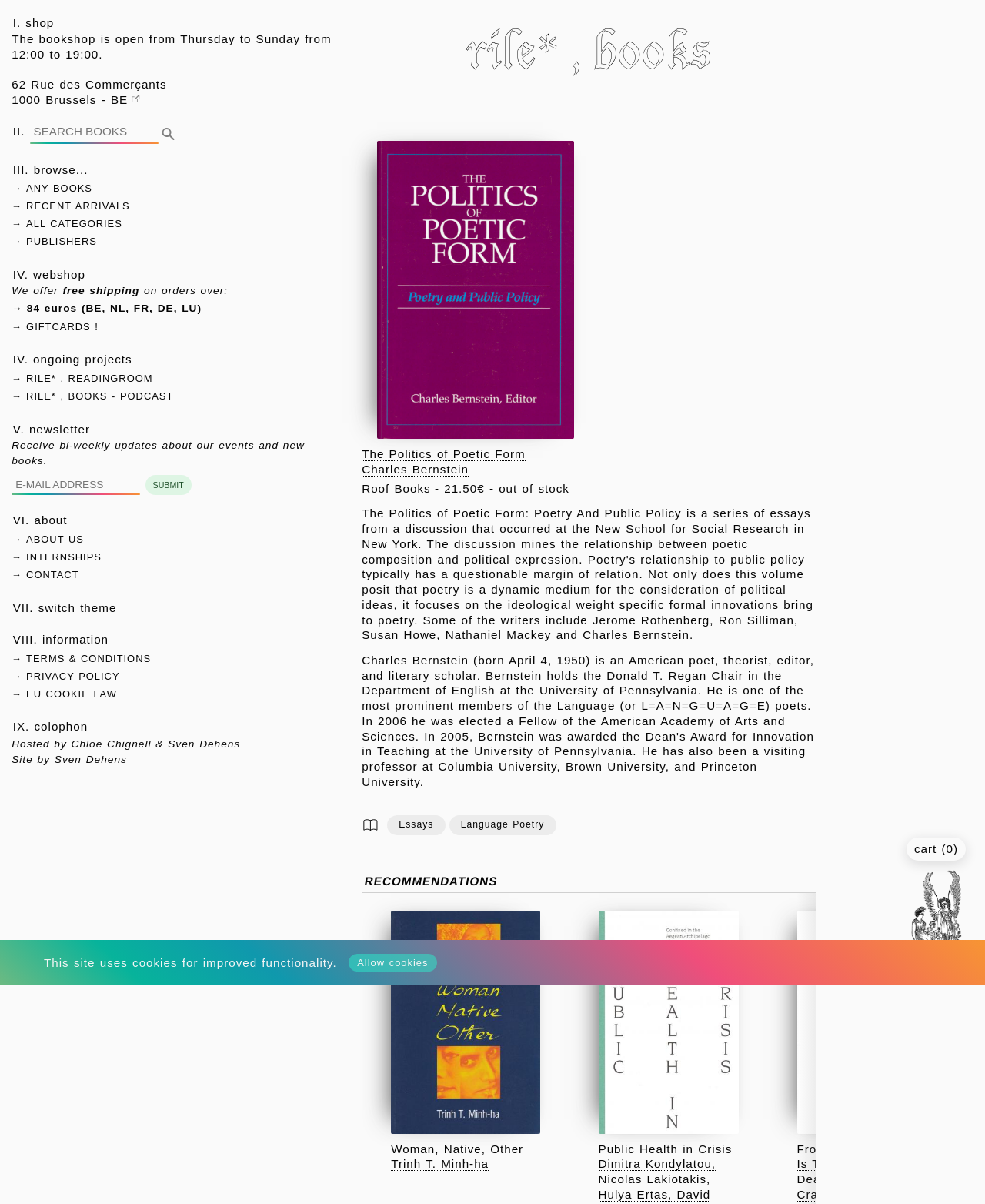What is the theme of the books recommended?
Could you answer the question with a detailed and thorough explanation?

The theme of the books recommended can be found in the section titled 'RECOMMENDATIONS', where it lists several books. One of the books is categorized under 'Language Poetry', which suggests that the theme of the recommended books is related to language poetry.